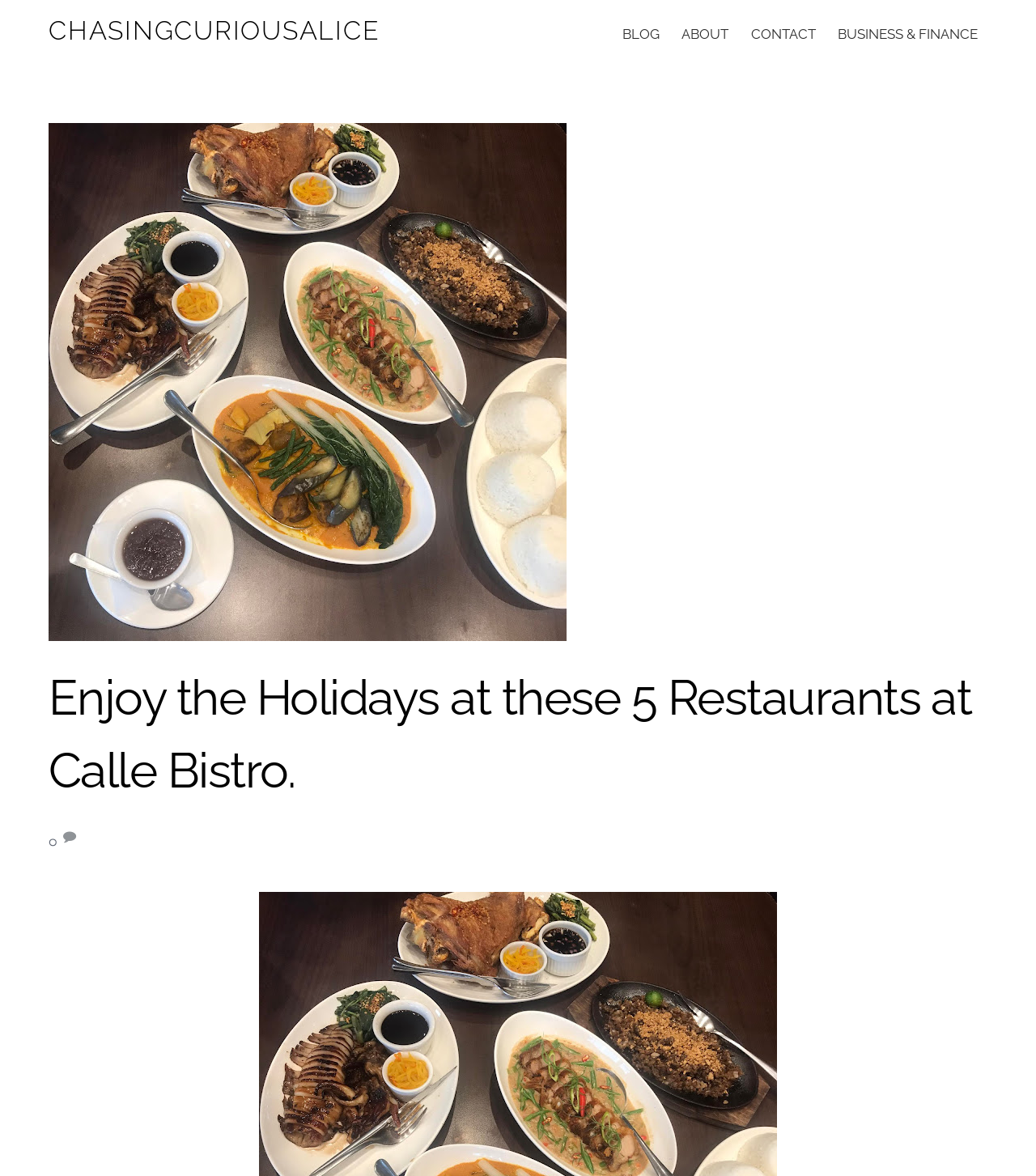Locate the bounding box coordinates of the area that needs to be clicked to fulfill the following instruction: "visit the blog page". The coordinates should be in the format of four float numbers between 0 and 1, namely [left, top, right, bottom].

[0.591, 0.012, 0.646, 0.047]